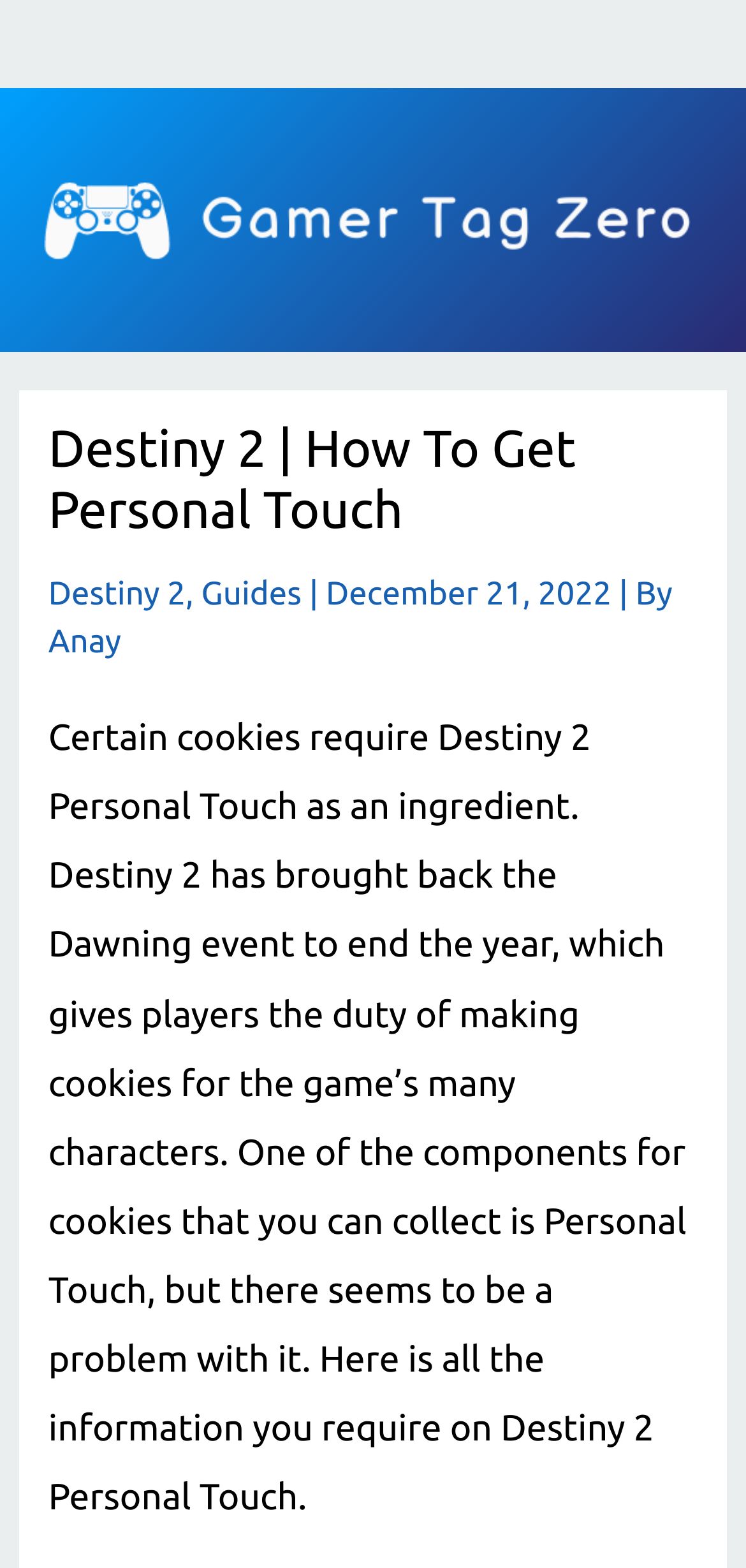Extract the bounding box coordinates for the described element: "Destiny 2". The coordinates should be represented as four float numbers between 0 and 1: [left, top, right, bottom].

[0.065, 0.367, 0.249, 0.39]